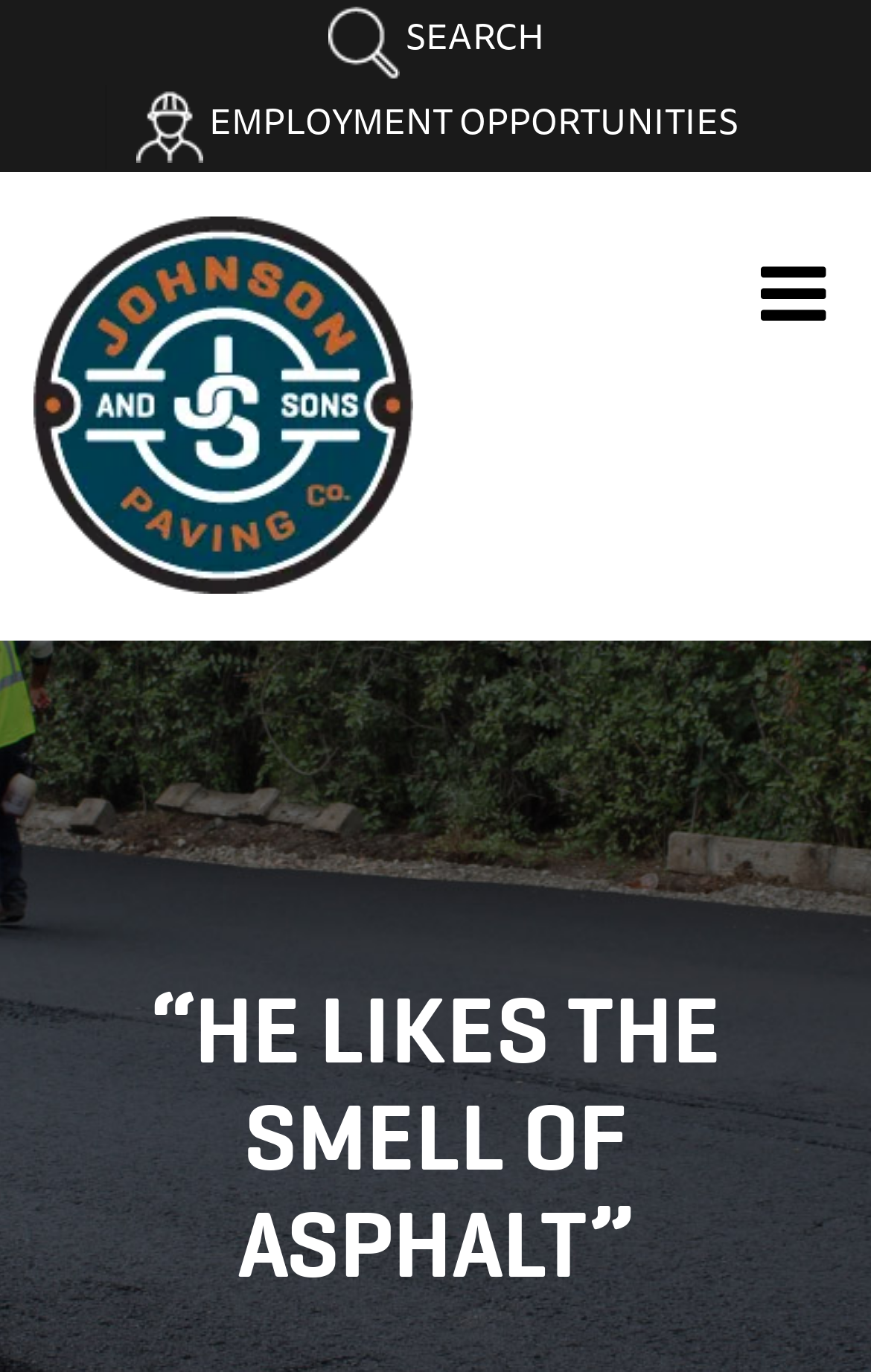Locate the bounding box for the described UI element: "Search". Ensure the coordinates are four float numbers between 0 and 1, formatted as [left, top, right, bottom].

[0.342, 0.0, 0.658, 0.062]